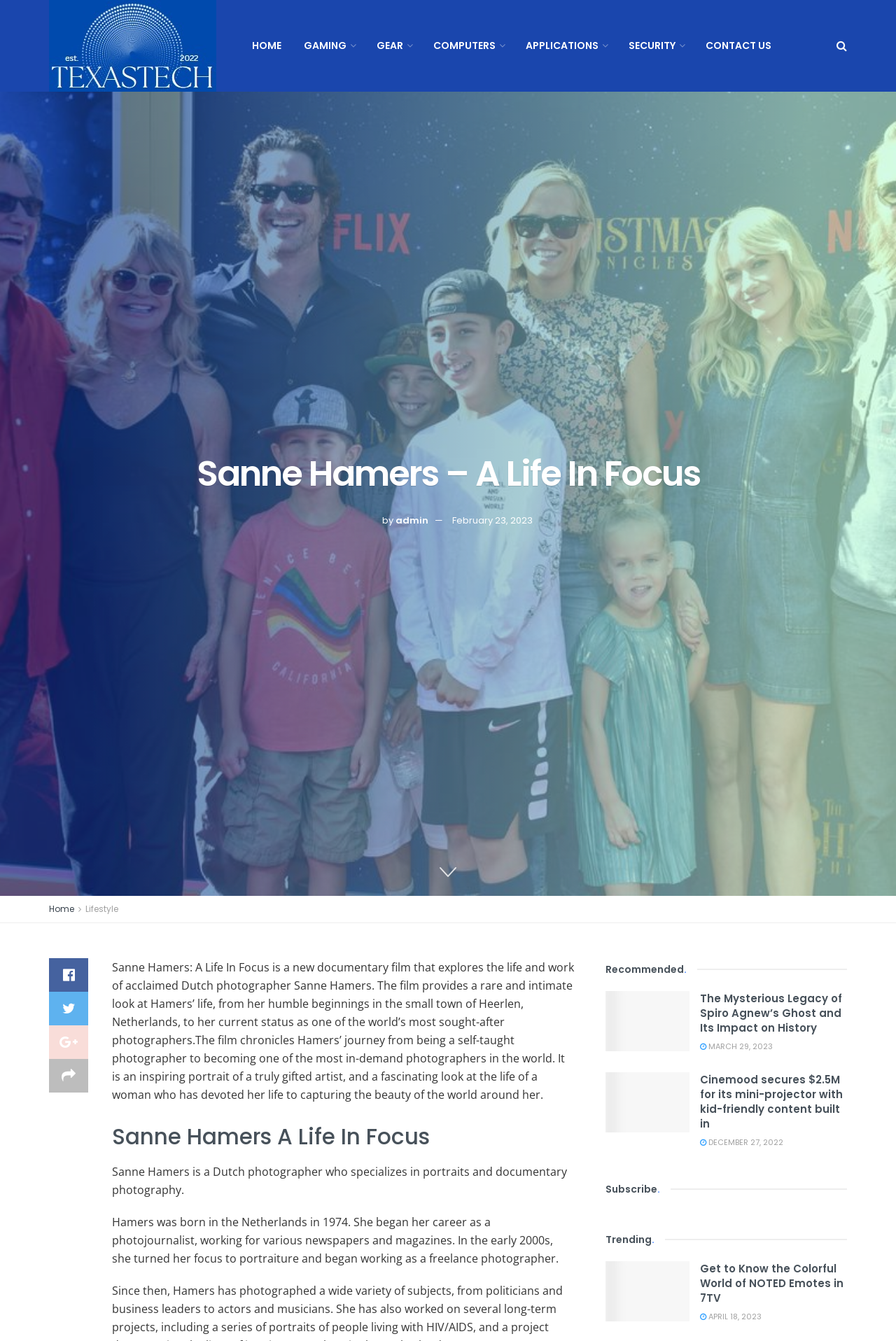Identify the bounding box for the element characterized by the following description: "Share on Facebook".

[0.055, 0.715, 0.098, 0.74]